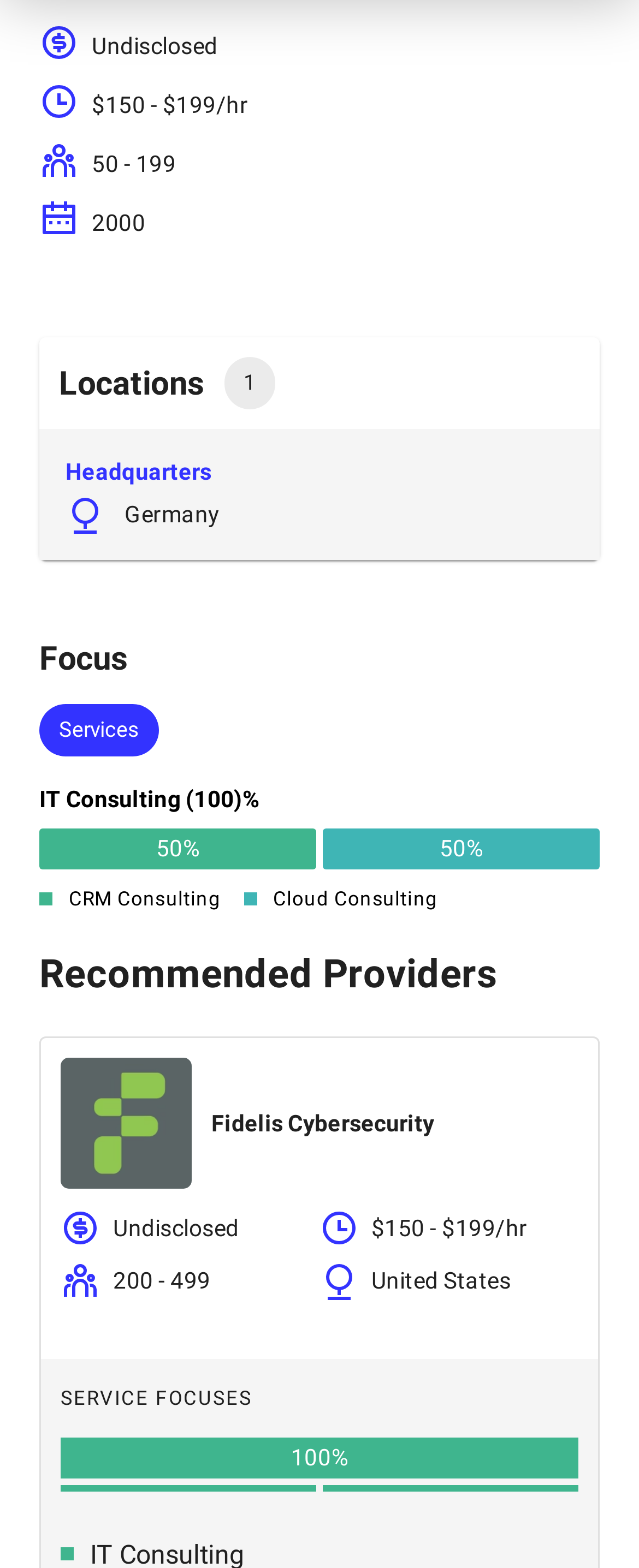Please identify the bounding box coordinates of the clickable area that will fulfill the following instruction: "Learn about recommended providers". The coordinates should be in the format of four float numbers between 0 and 1, i.e., [left, top, right, bottom].

[0.062, 0.606, 0.938, 0.635]